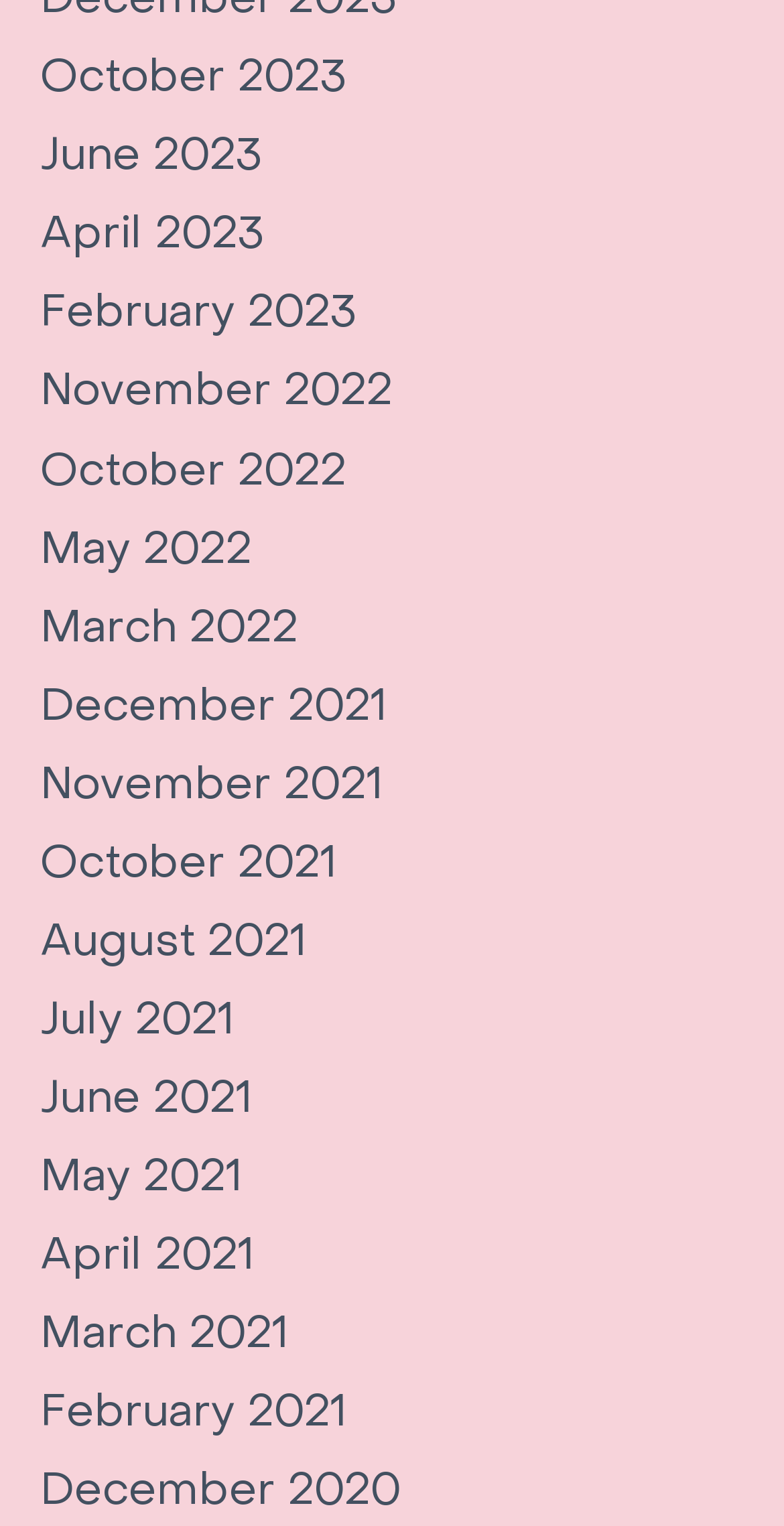Respond with a single word or phrase:
What is the most recent month listed?

October 2023